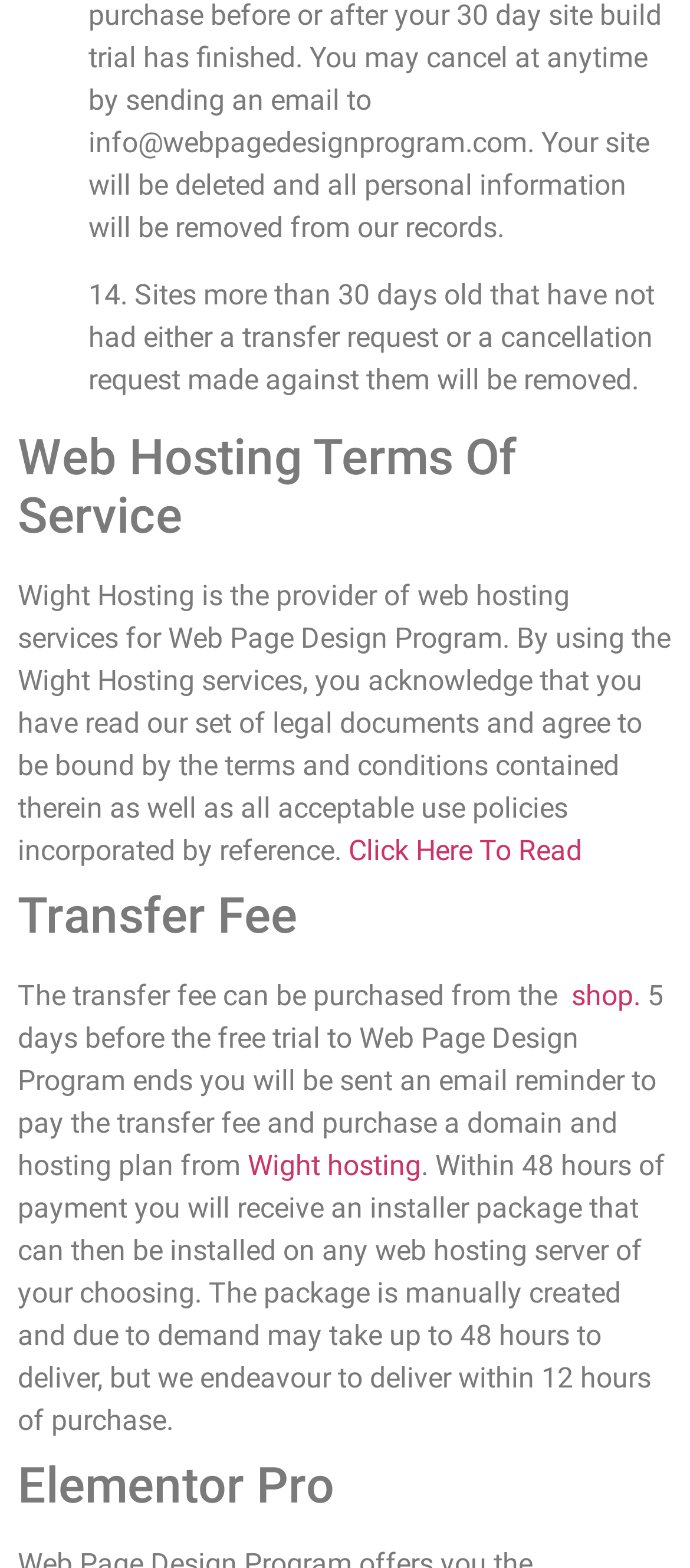Identify the bounding box for the UI element that is described as follows: "shop.".

[0.828, 0.624, 0.928, 0.645]